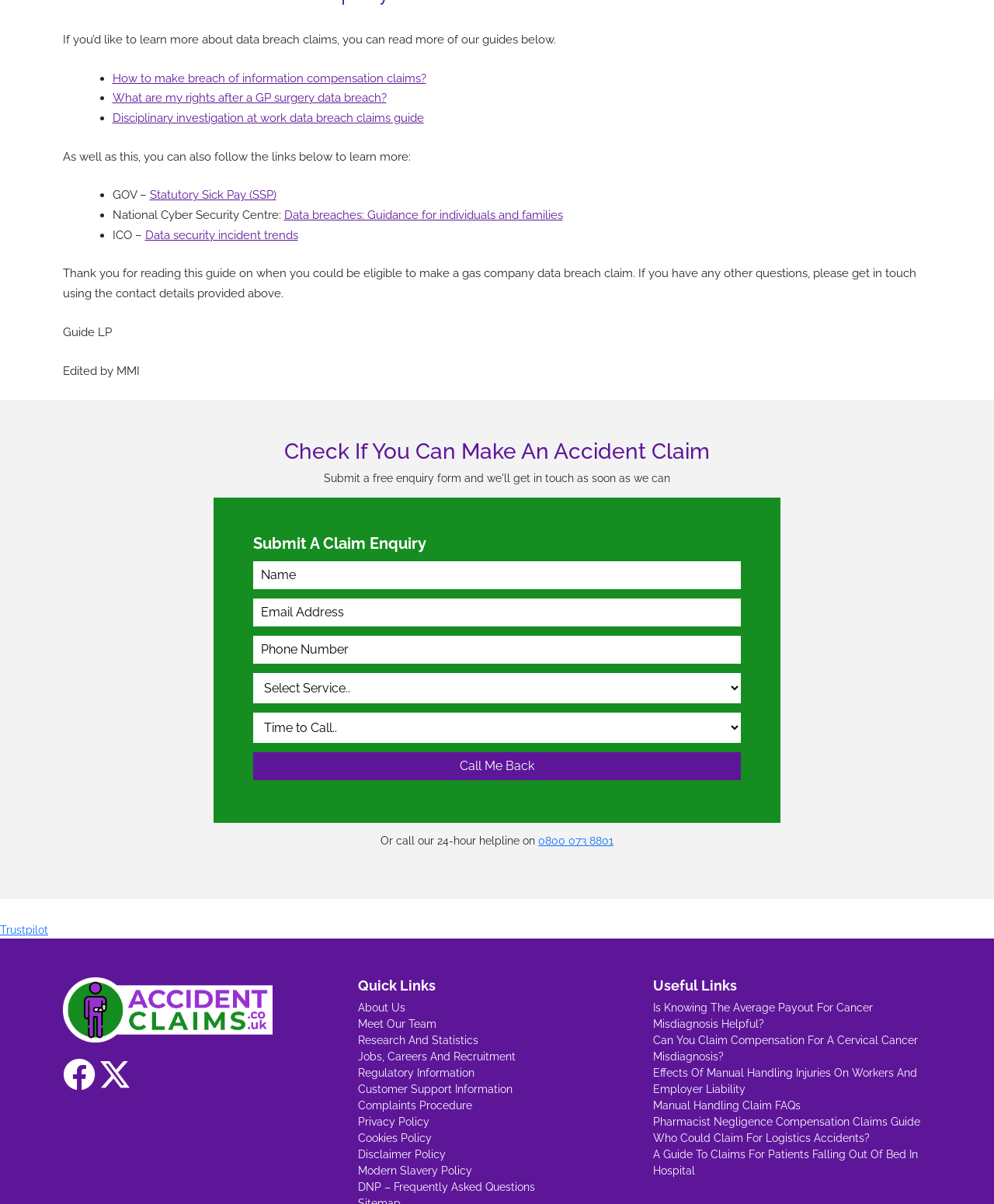What is the phone number of the 24-hour helpline?
Please provide a comprehensive answer to the question based on the webpage screenshot.

The phone number of the 24-hour helpline is provided below the contact form, and is 0800 073 8801. This phone number is likely a dedicated helpline for users to call and seek assistance or guidance on making claims.